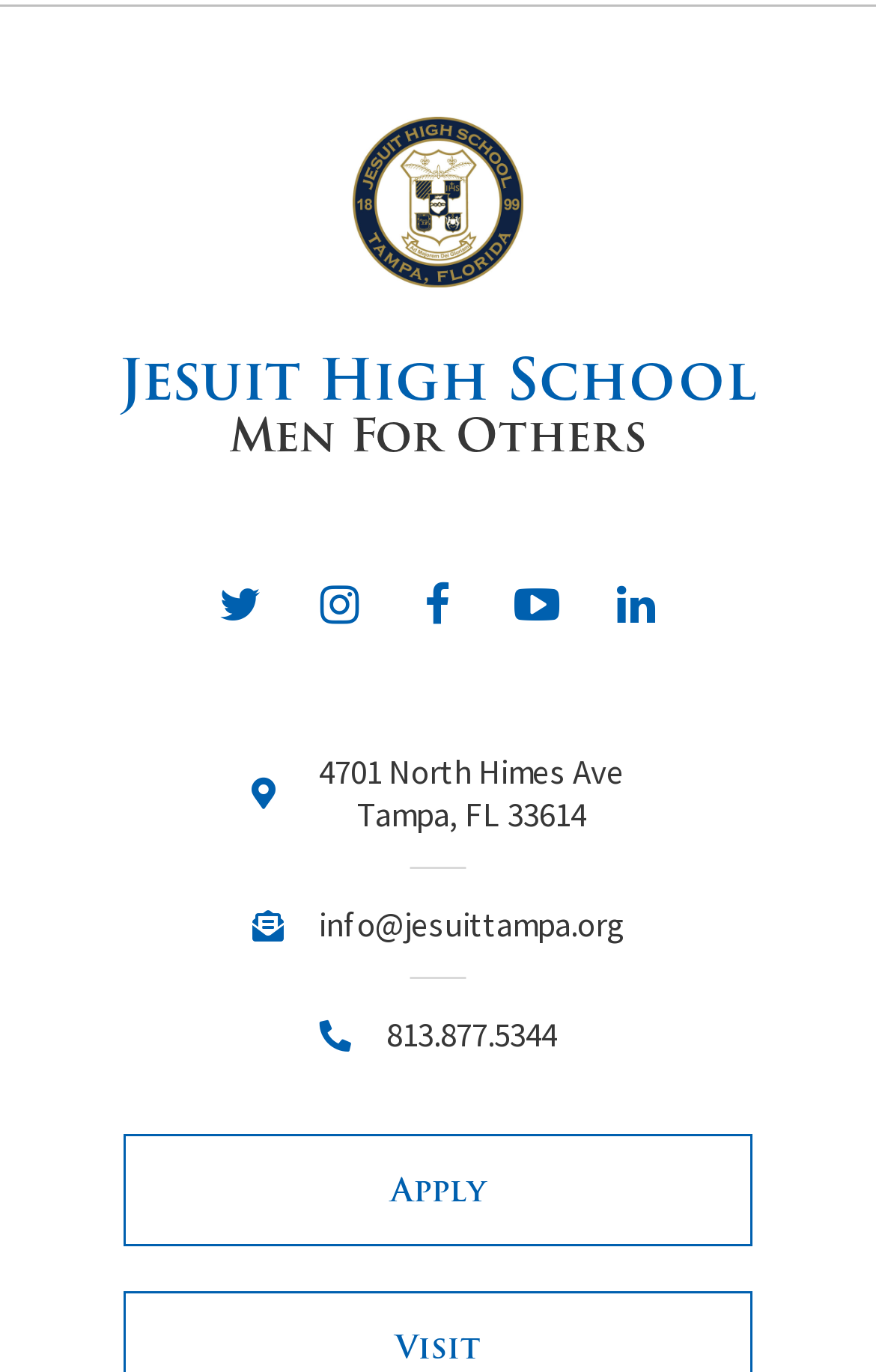From the webpage screenshot, identify the region described by Linkedin(opens in new window/tab). Provide the bounding box coordinates as (top-left x, top-left y, bottom-right x, bottom-right y), with each value being a floating point number between 0 and 1.

[0.674, 0.408, 0.777, 0.474]